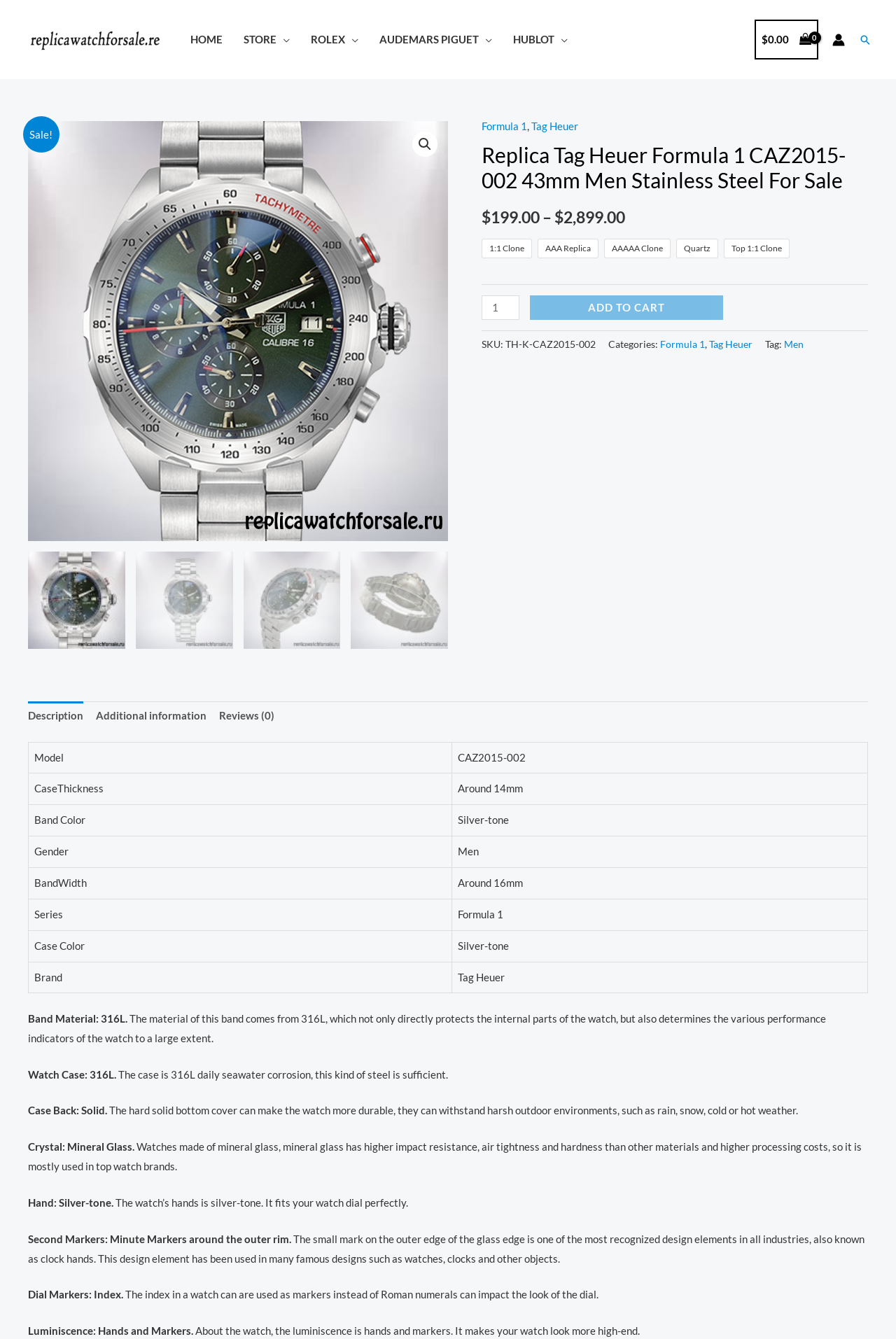Offer a detailed account of what is visible on the webpage.

This webpage is a product page for a replica watch, specifically the Tag Heuer Formula 1 CAZ2015-002 43mm Men Stainless Steel watch. At the top of the page, there is a navigation menu with links to the home page, store, and various watch brands. On the top right, there is a link to the account icon and a search icon.

Below the navigation menu, there is a large image of the watch, taking up most of the width of the page. Above the image, there is a heading with the product name and a "Sale!" label. Below the image, there are four smaller images of the watch from different angles.

On the left side of the page, there is a column with product details, including the price, which is $199.00, discounted from $2,899.00. There is also a quantity selector and an "Add to Cart" button. Below the price, there are several lines of text with product specifications, including the model, case thickness, band color, and band width.

On the right side of the page, there is a tab list with three tabs: Description, Additional Information, and Reviews (0). The Description tab is not selected by default, but it contains a table with product specifications, including the model, case thickness, band color, and band width.

There are several links on the page, including links to the product categories, tags, and brands. At the bottom of the page, there is a static text "Band Material: 316L."